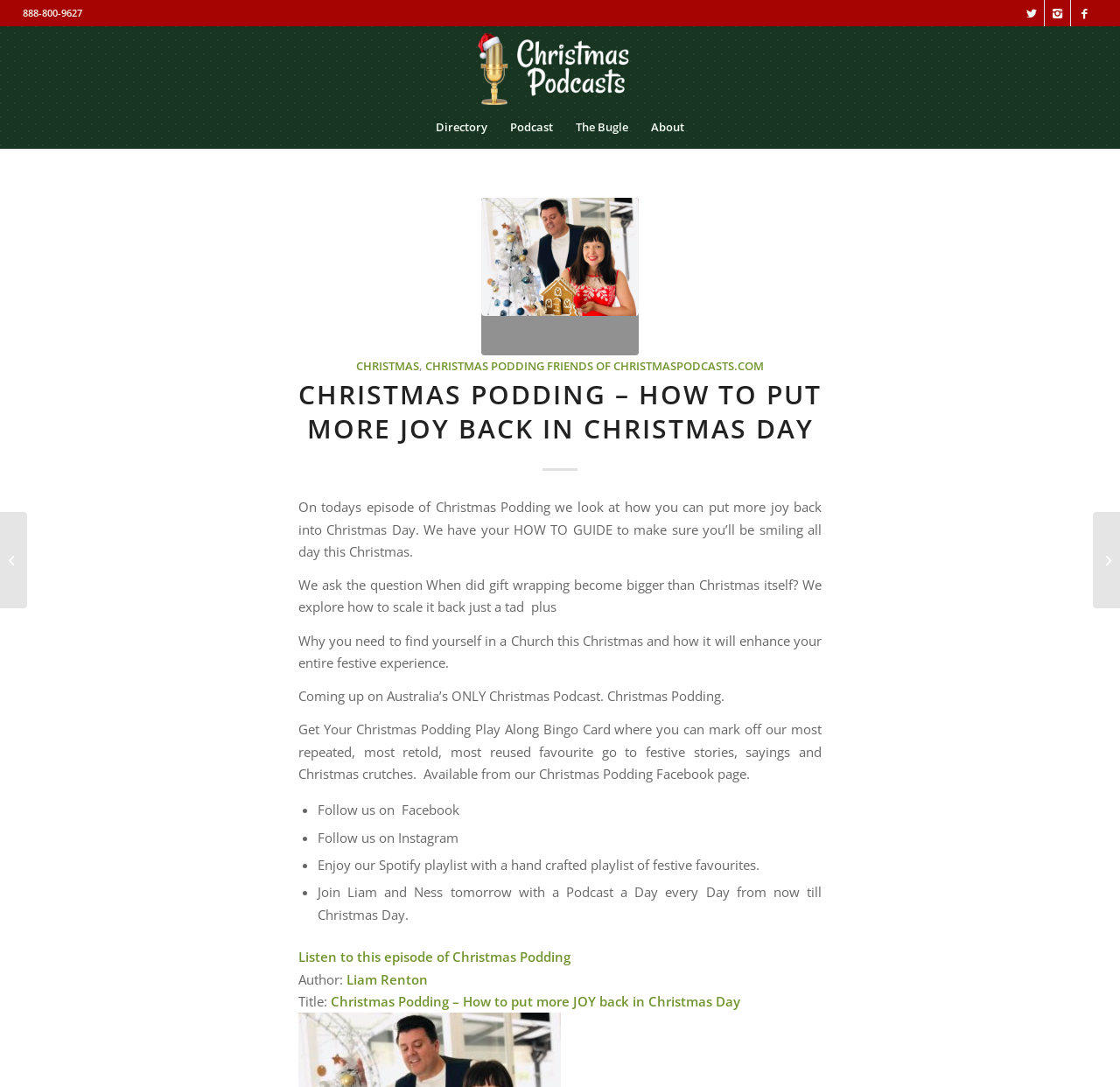Provide the bounding box for the UI element matching this description: "Facebook".

[0.957, 0.0, 0.98, 0.024]